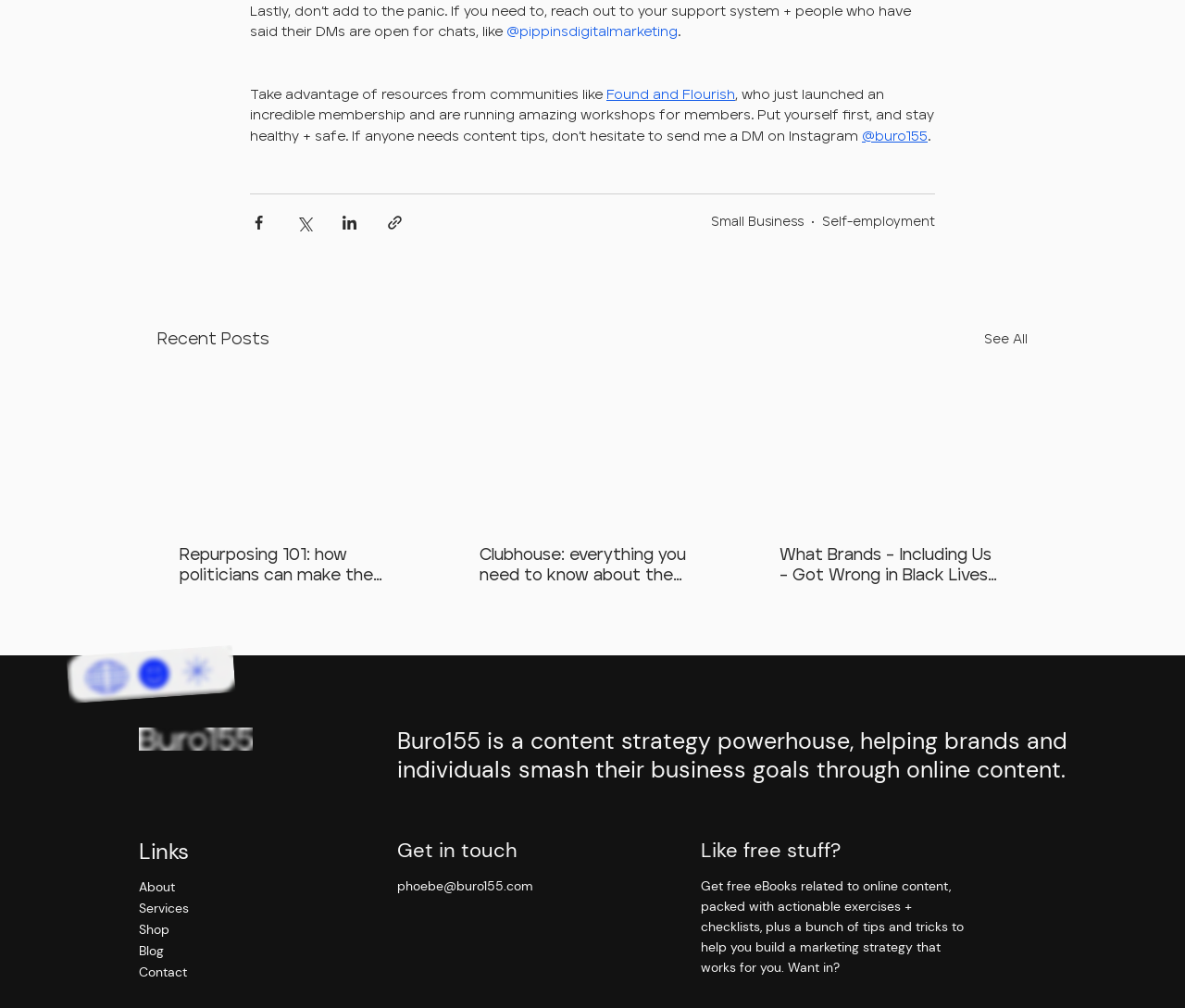What is the name of the content strategy powerhouse?
Could you answer the question with a detailed and thorough explanation?

The name of the content strategy powerhouse can be found in the static text element with the bounding box coordinates [0.117, 0.722, 0.213, 0.745], which contains the text 'Buro155_full-white.png'. This suggests that Buro155 is the name of the company or brand being represented on this webpage.